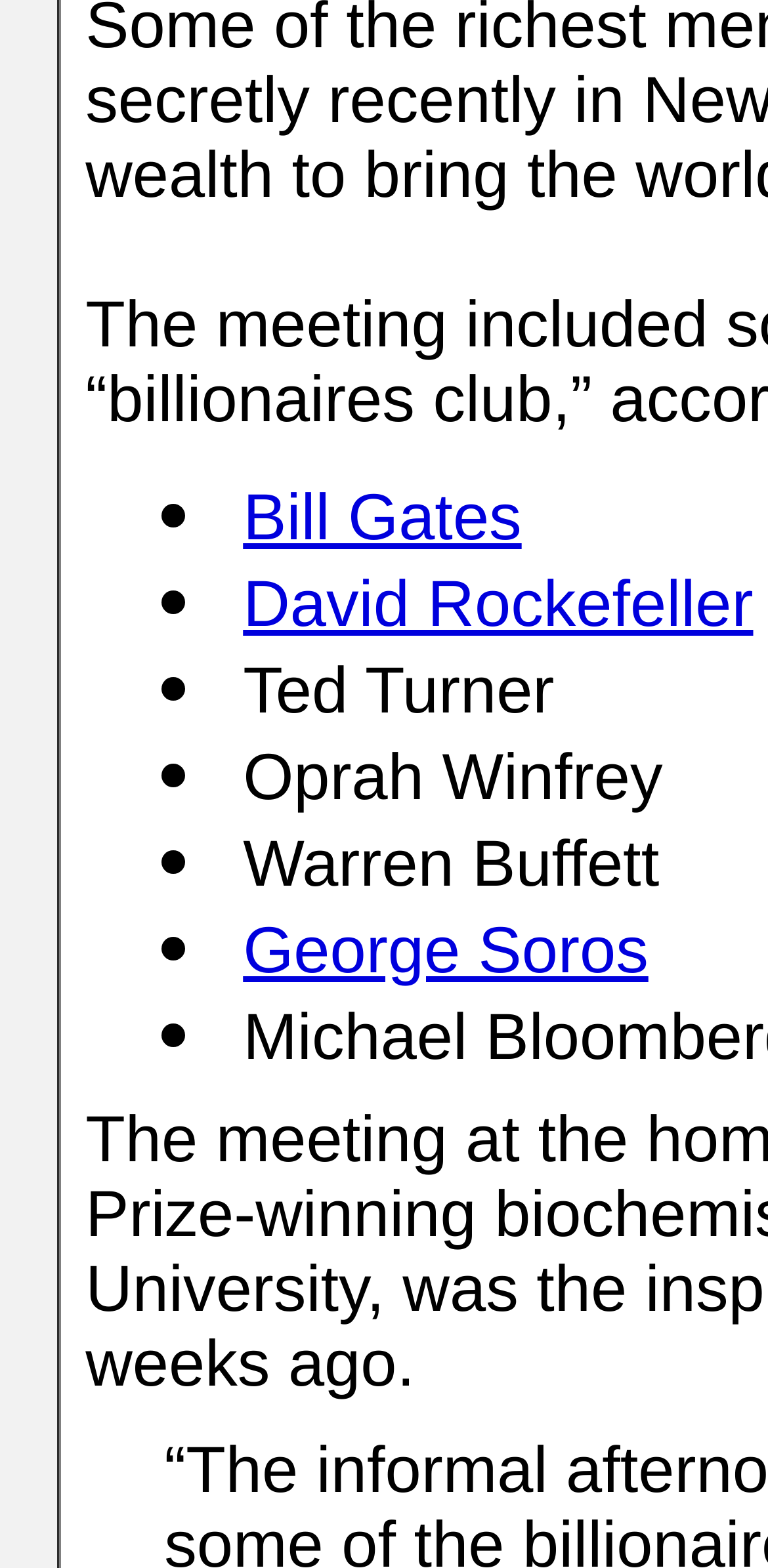Answer briefly with one word or phrase:
How many list items are there in total?

6